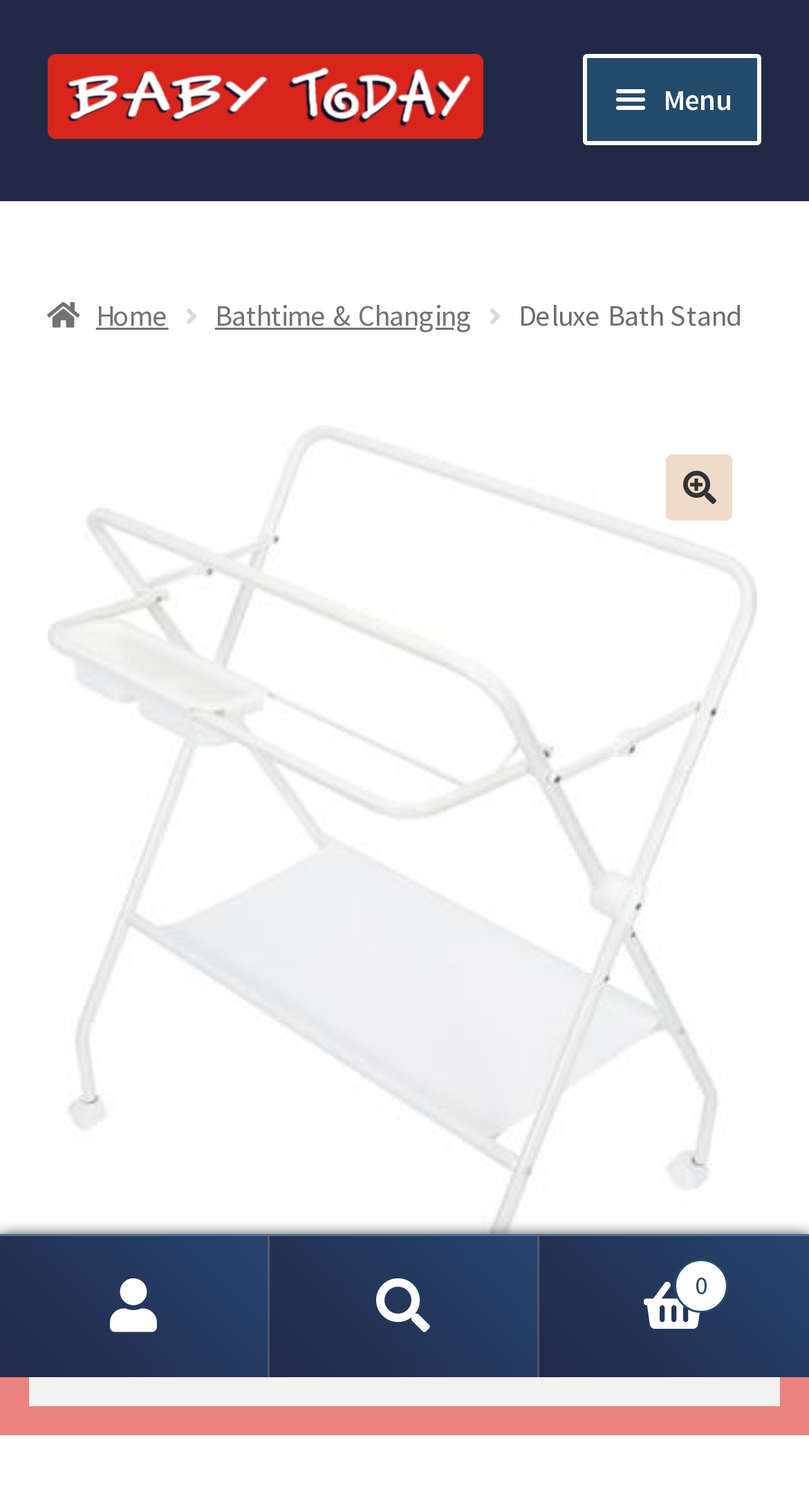What is the title or heading displayed on the webpage?

Deluxe Bath Stand